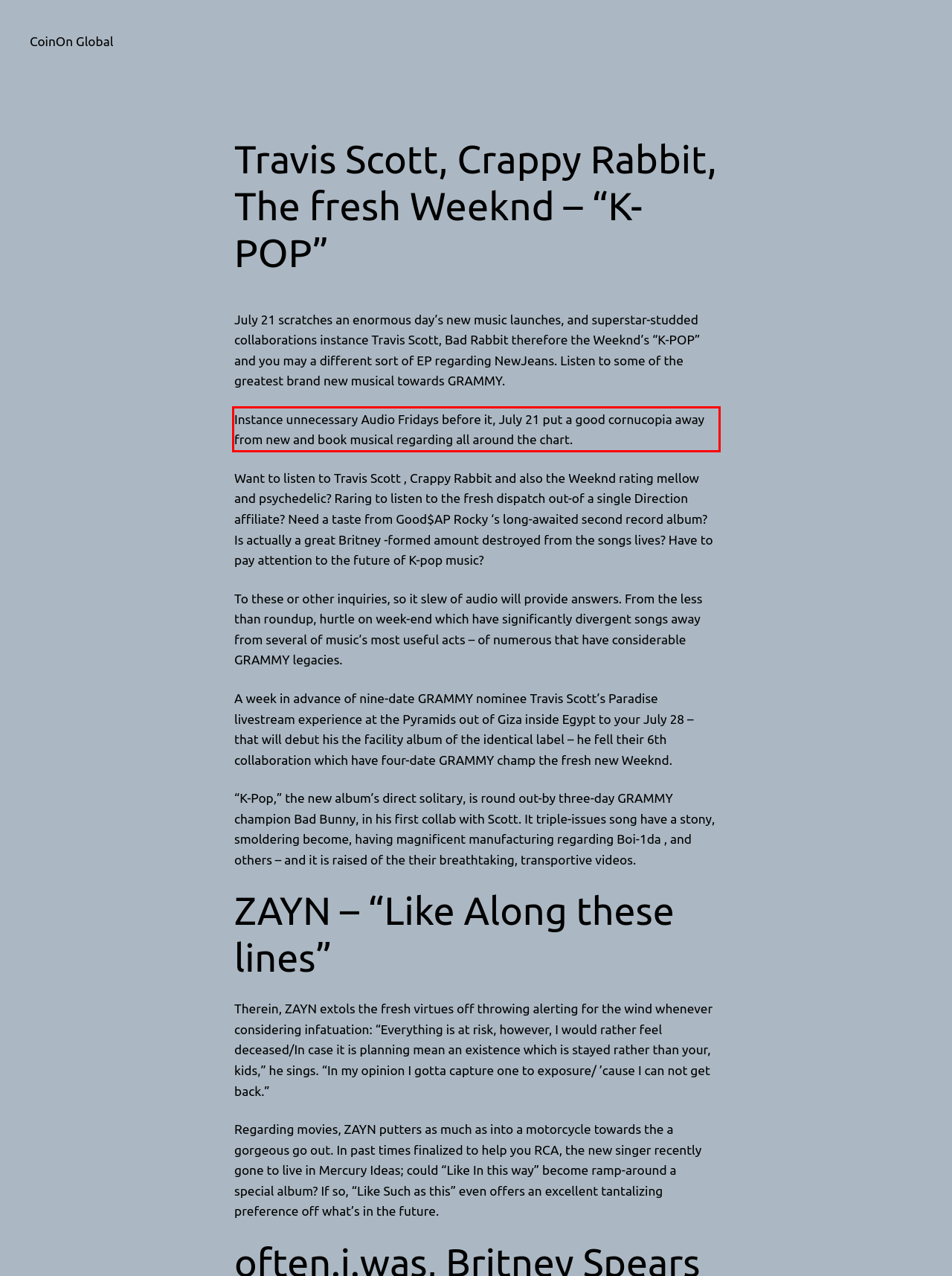You are provided with a screenshot of a webpage that includes a UI element enclosed in a red rectangle. Extract the text content inside this red rectangle.

Instance unnecessary Audio Fridays before it, July 21 put a good cornucopia away from new and book musical regarding all around the chart.